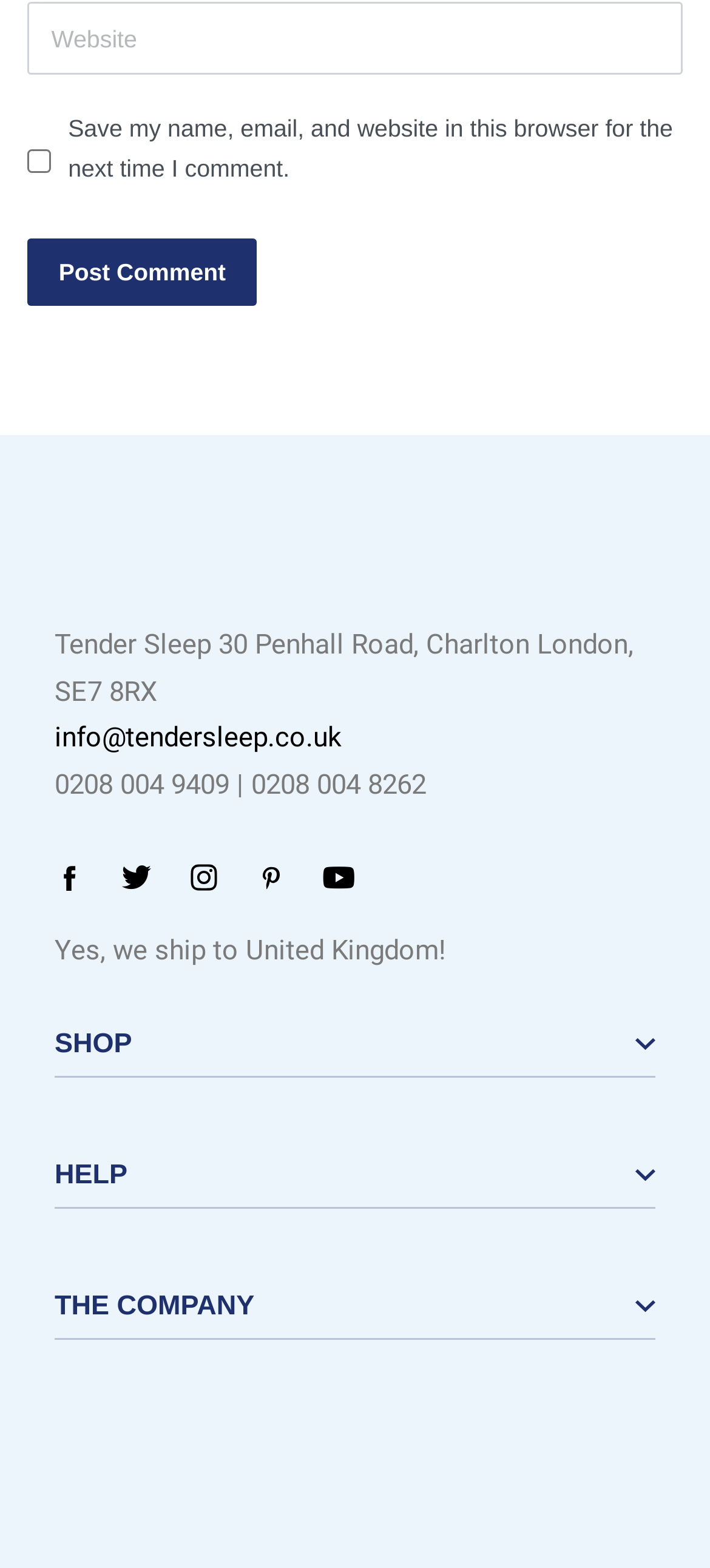Based on the visual content of the image, answer the question thoroughly: How many social media links are there?

There are five social media links: Facebook, Twitter, Instagram, Pinterest, and Youtube. These links are located at the top of the webpage, and each of them has an image element associated with it.